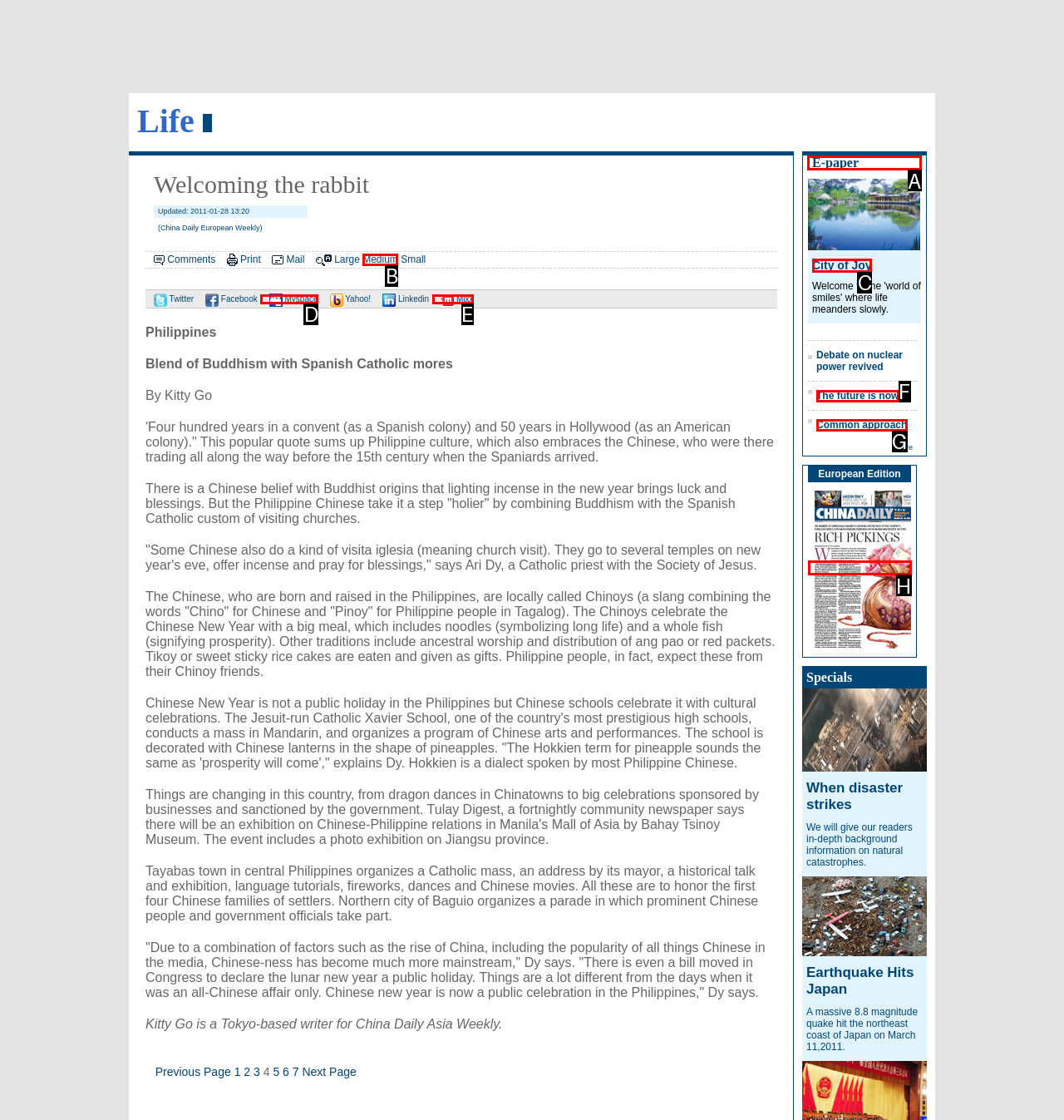Provide the letter of the HTML element that you need to click on to perform the task: Click on the 'E-paper' link.
Answer with the letter corresponding to the correct option.

A